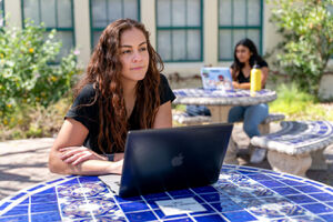How many people are in the image?
Based on the image, answer the question with as much detail as possible.

Upon analyzing the image, I can see that there are two individuals present, the woman sitting at the table and another person working on a laptop in the background, creating a collaborative study environment.